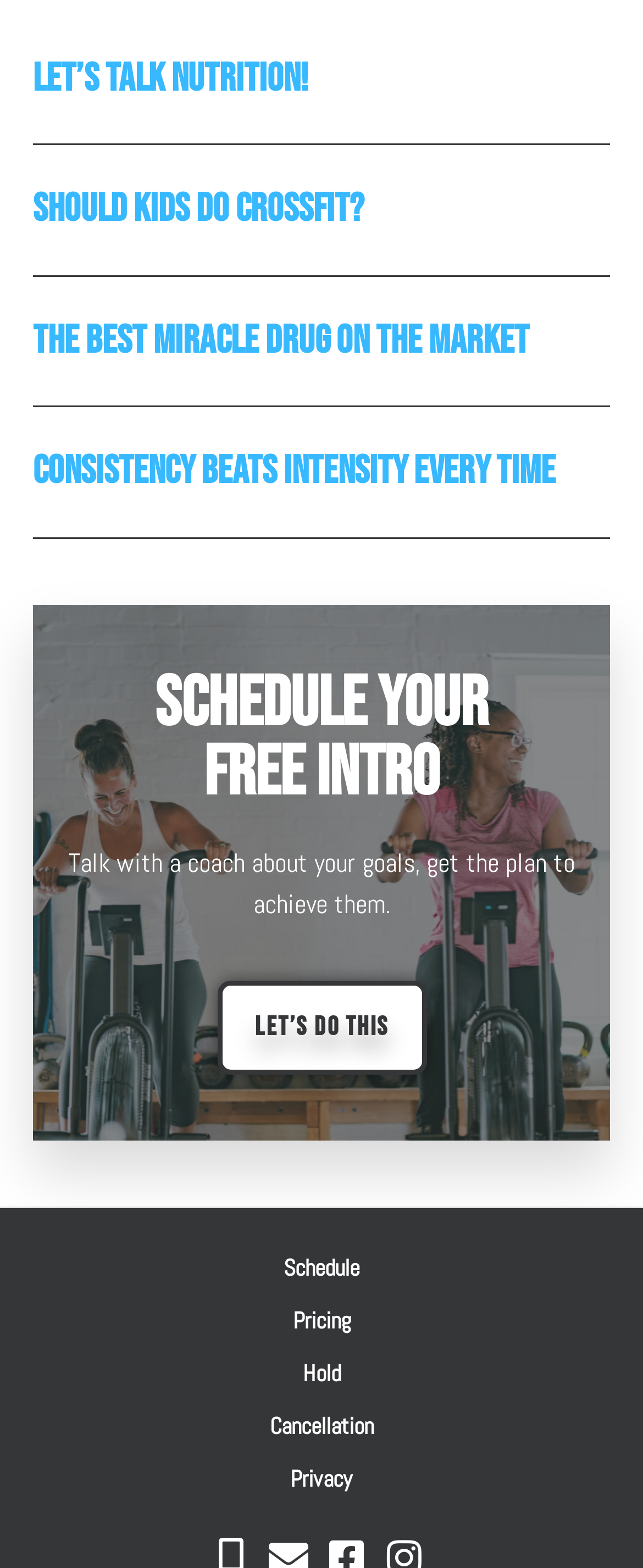Locate the bounding box coordinates of the element I should click to achieve the following instruction: "Read about consistency beating intensity".

[0.051, 0.285, 0.864, 0.316]